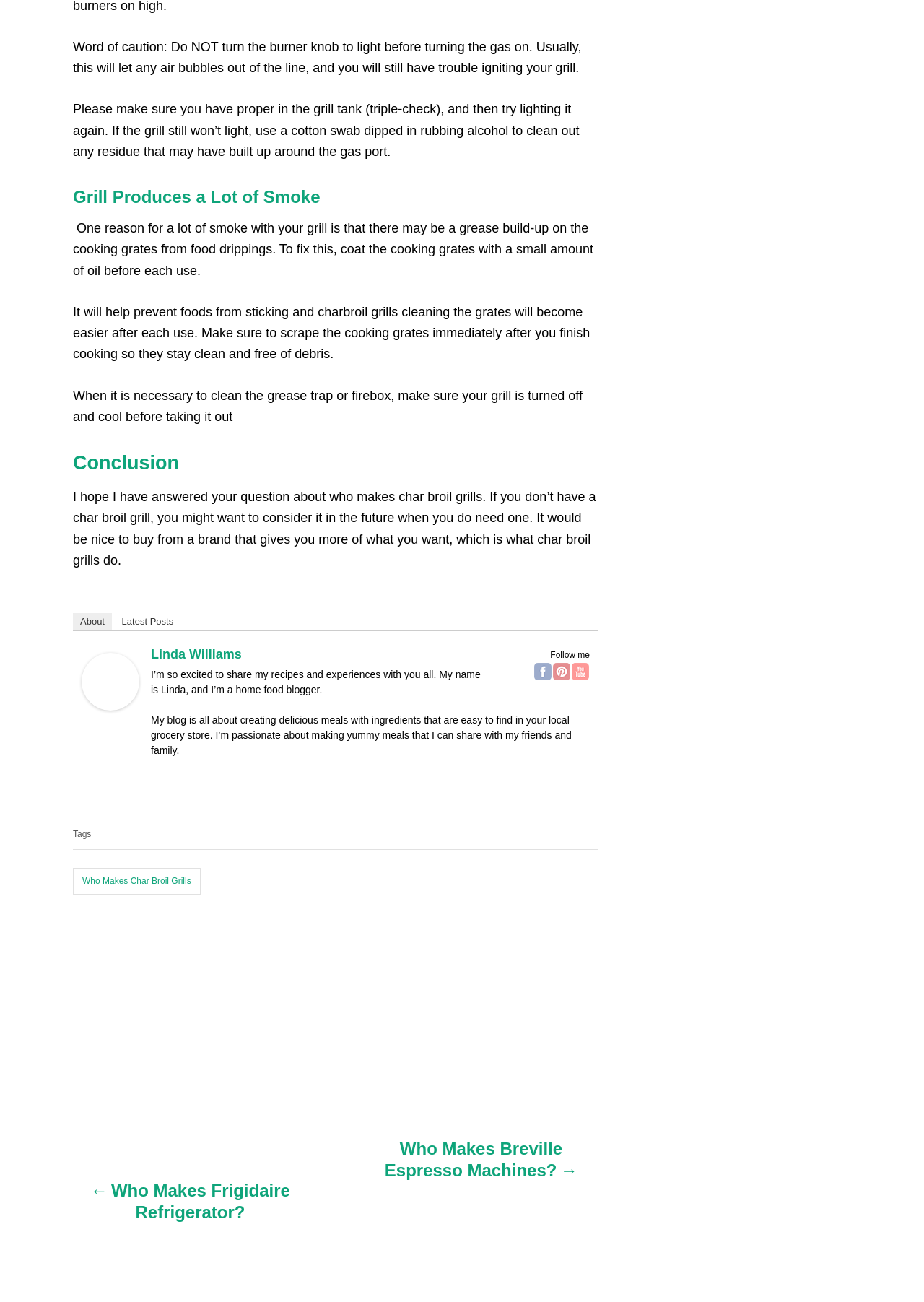What is the purpose of cleaning the grease trap or firebox?
Based on the screenshot, answer the question with a single word or phrase.

To maintain the grill